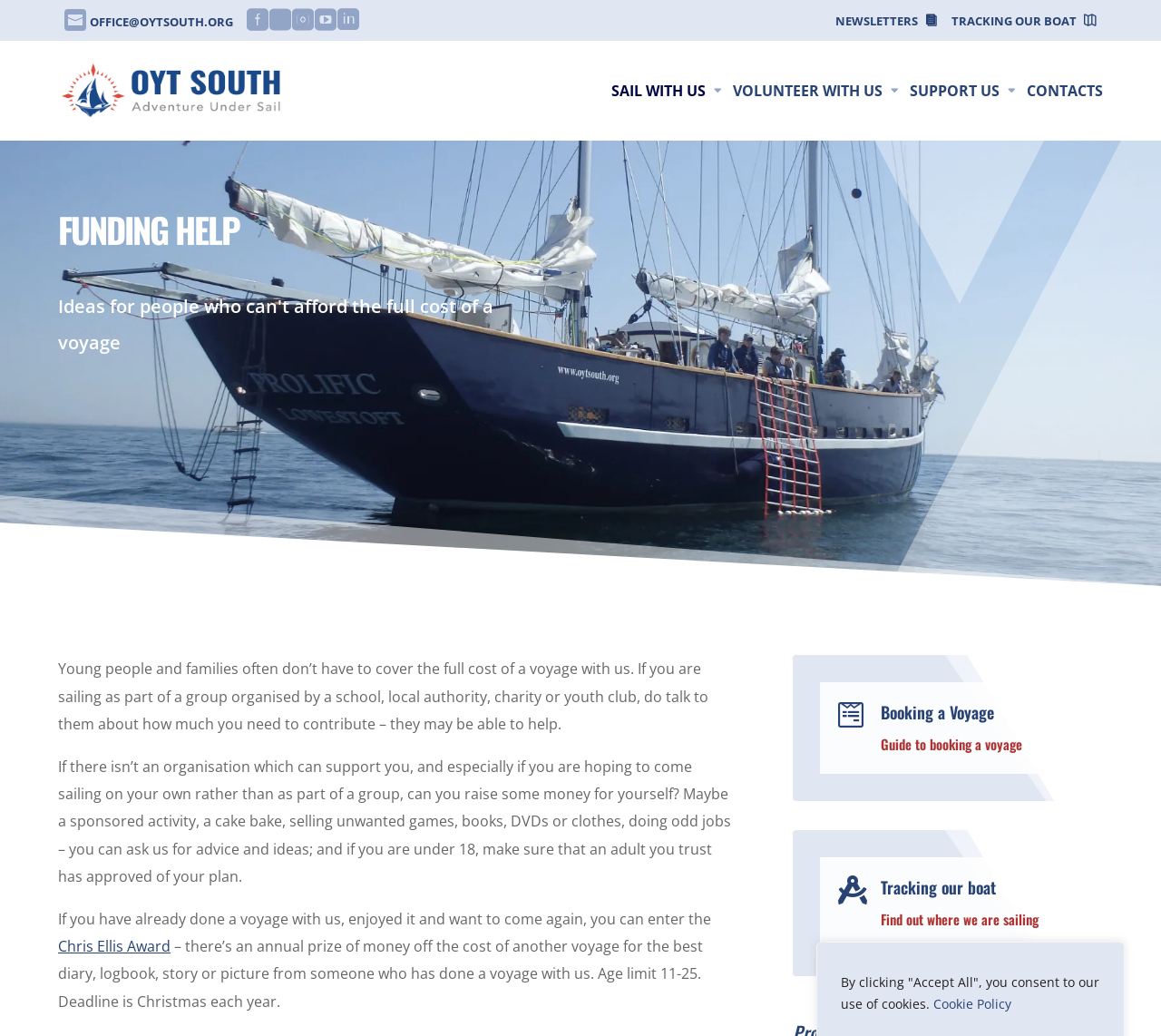Show the bounding box coordinates of the region that should be clicked to follow the instruction: "Click on the 'WHO OWNS THE FEDERAL RESERVE BANK OF NEW YORK' link."

None